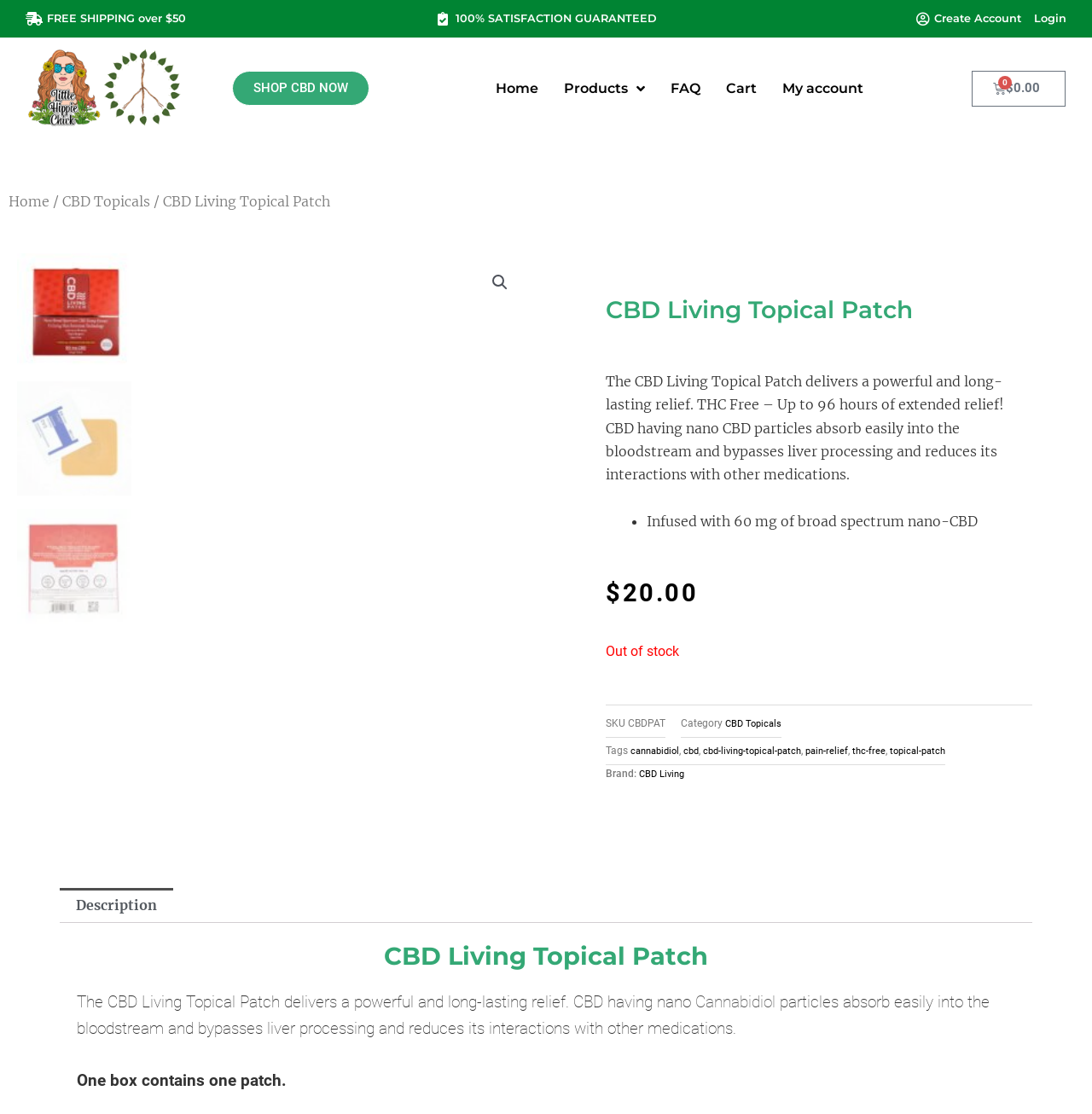Identify the bounding box for the described UI element. Provide the coordinates in (top-left x, top-left y, bottom-right x, bottom-right y) format with values ranging from 0 to 1: $0.00 0 Cart

[0.89, 0.063, 0.976, 0.095]